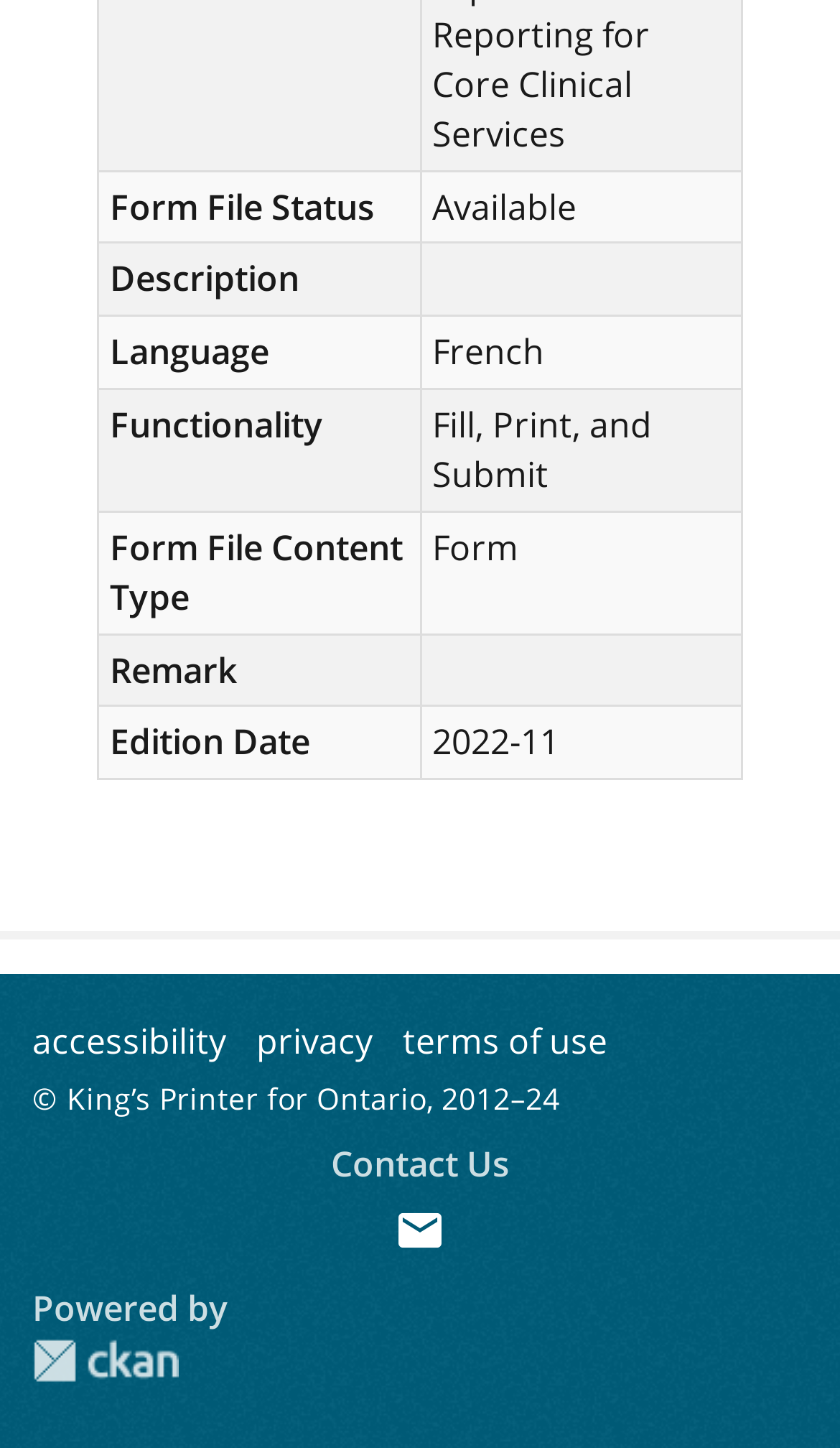What is the form file status?
Observe the image and answer the question with a one-word or short phrase response.

Available